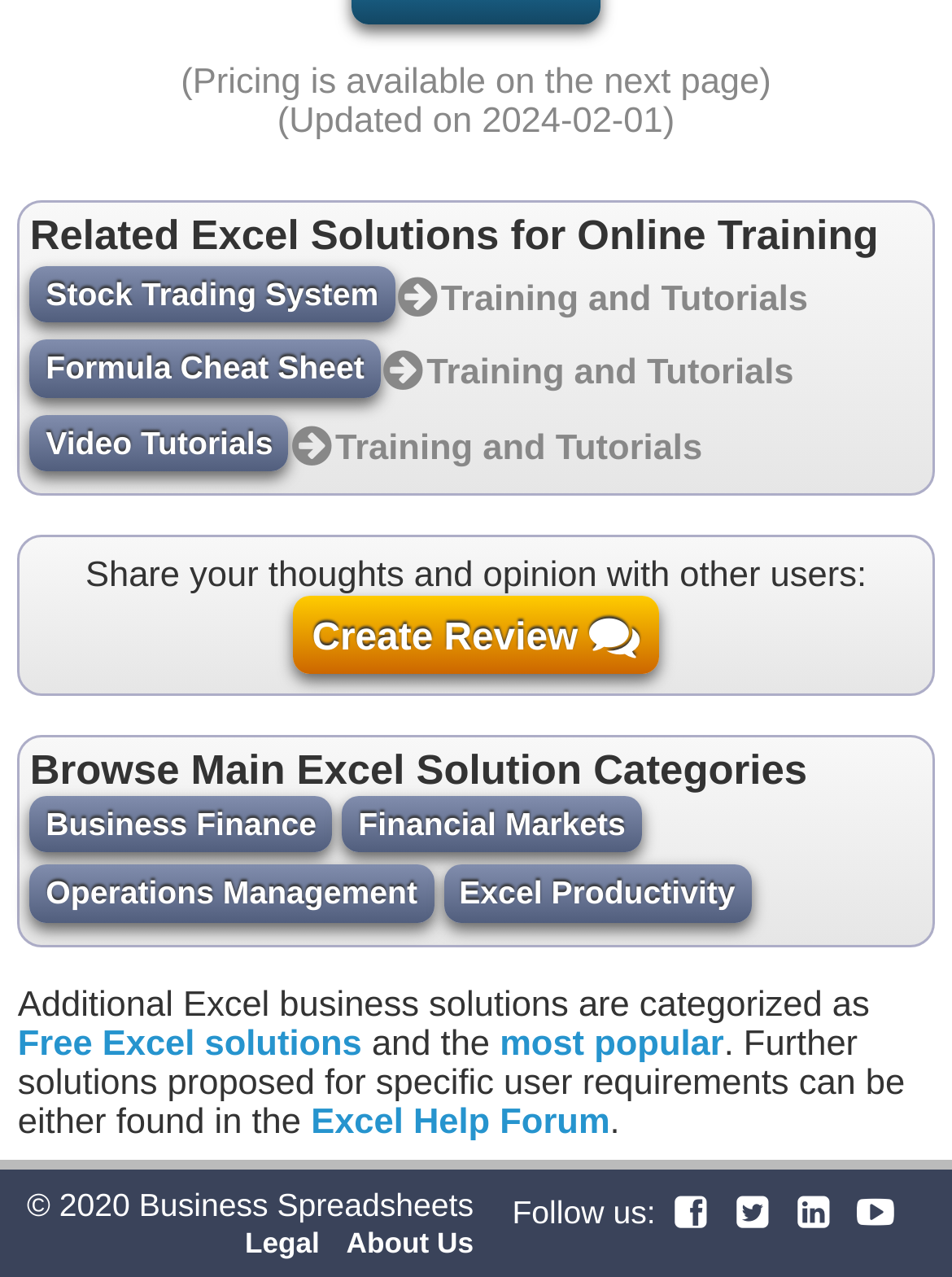Respond with a single word or short phrase to the following question: 
What is the purpose of the 'Create Review' link?

To share thoughts and opinions with other users